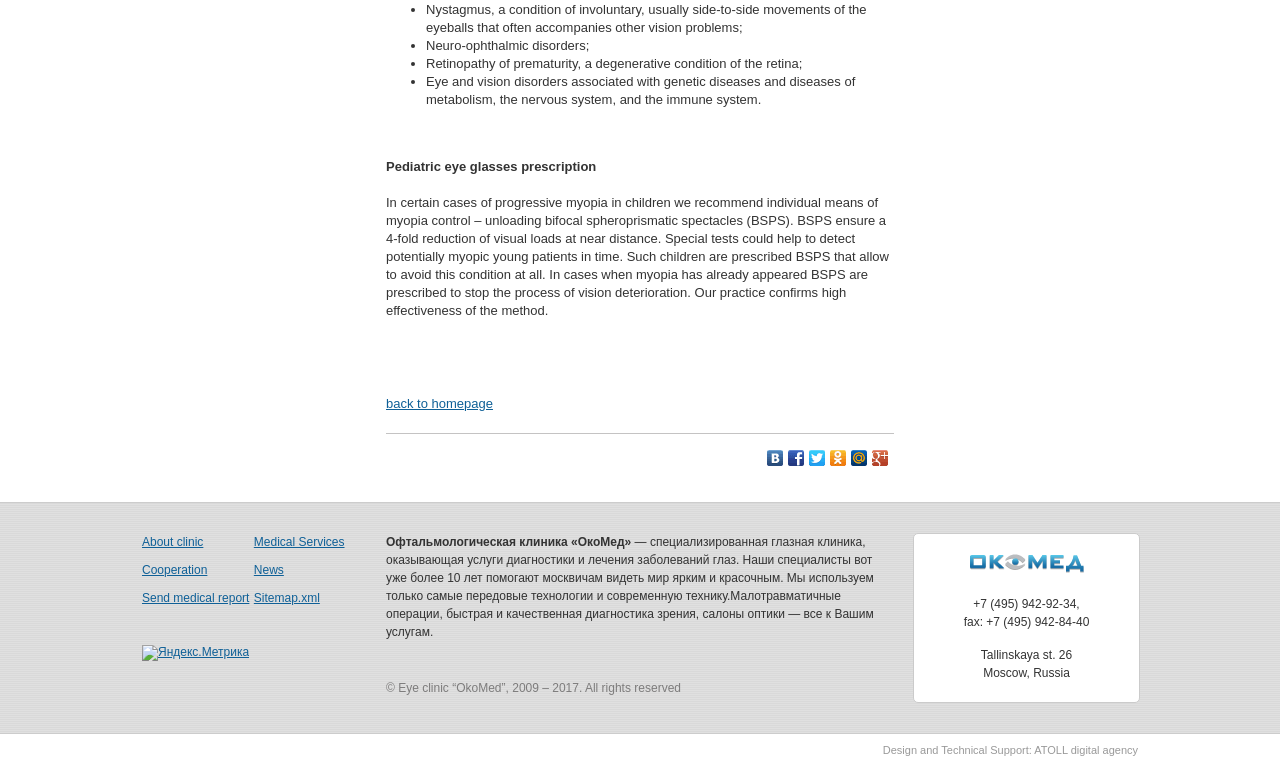How many social media links are there in the footer?
Please provide a single word or phrase based on the screenshot.

6